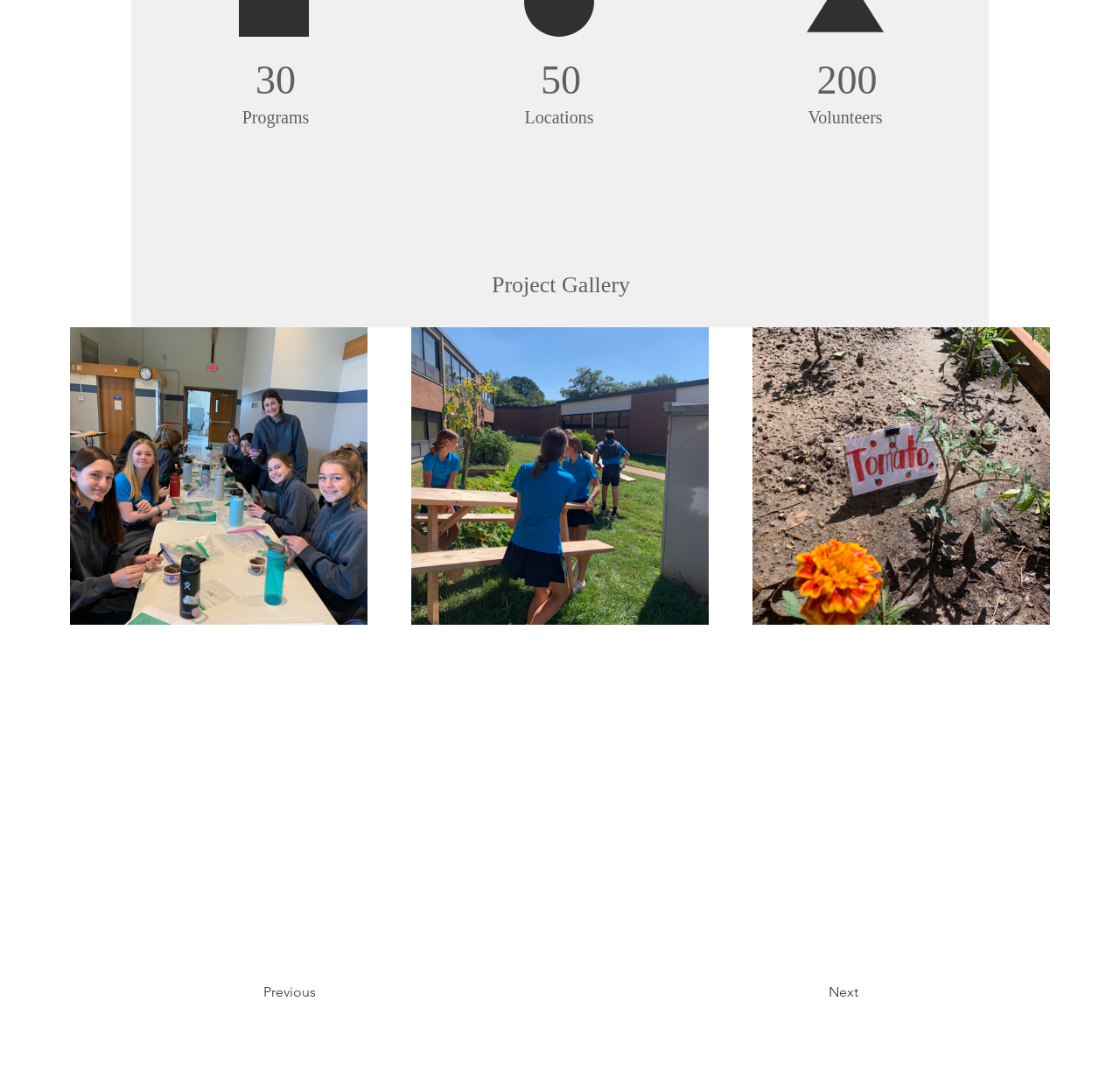How many volunteers are there?
Using the visual information, reply with a single word or short phrase.

200